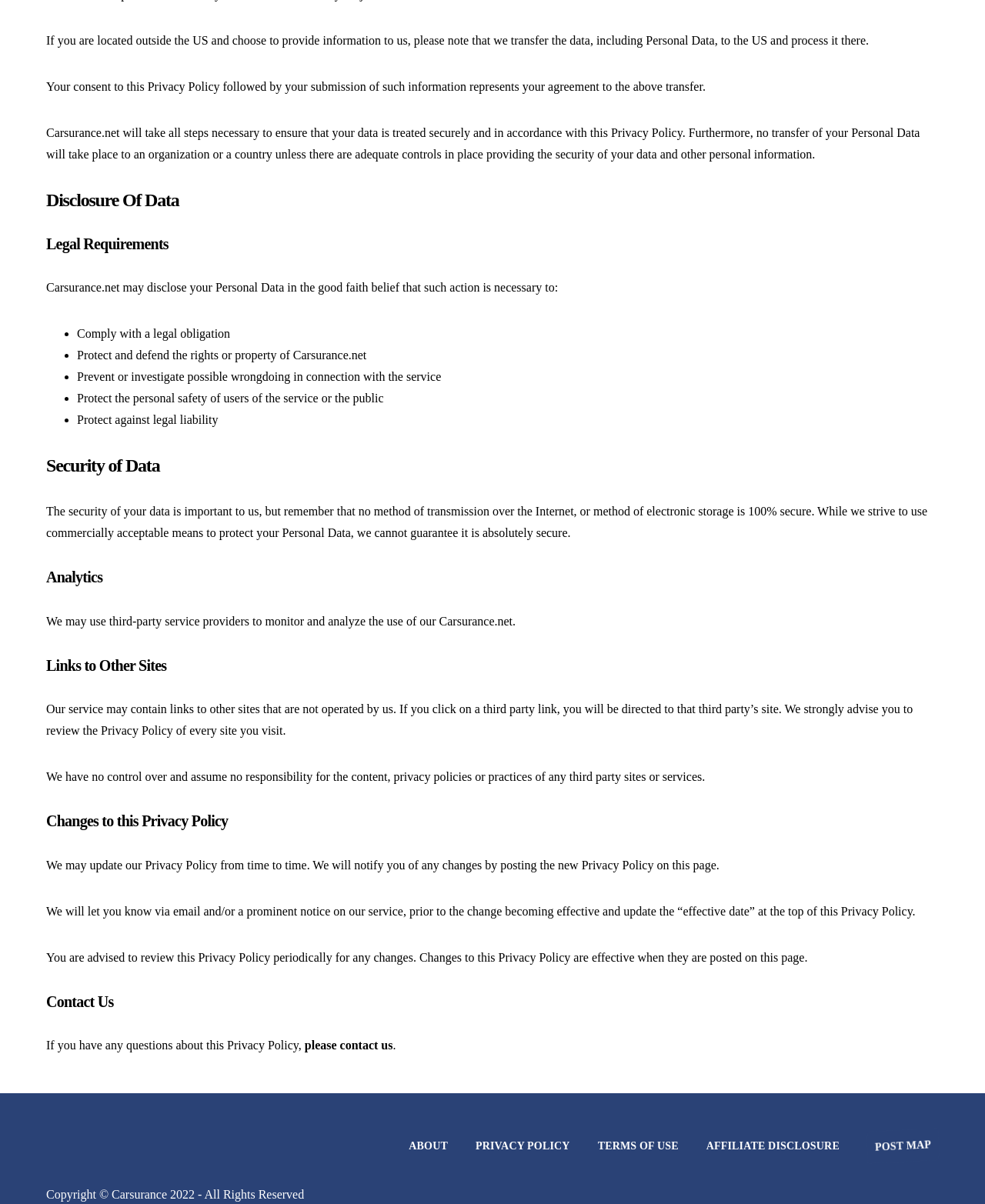What is the purpose of Carsurance.net?
Based on the image, answer the question with as much detail as possible.

Based on the content of the webpage, it appears that Carsurance.net is a website that provides information about cars and insurance. The webpage contains various sections such as Disclosure of Data, Legal Requirements, Security of Data, Analytics, Links to Other Sites, Changes to this Privacy Policy, and Contact Us, which suggests that the website is focused on providing information to its users.